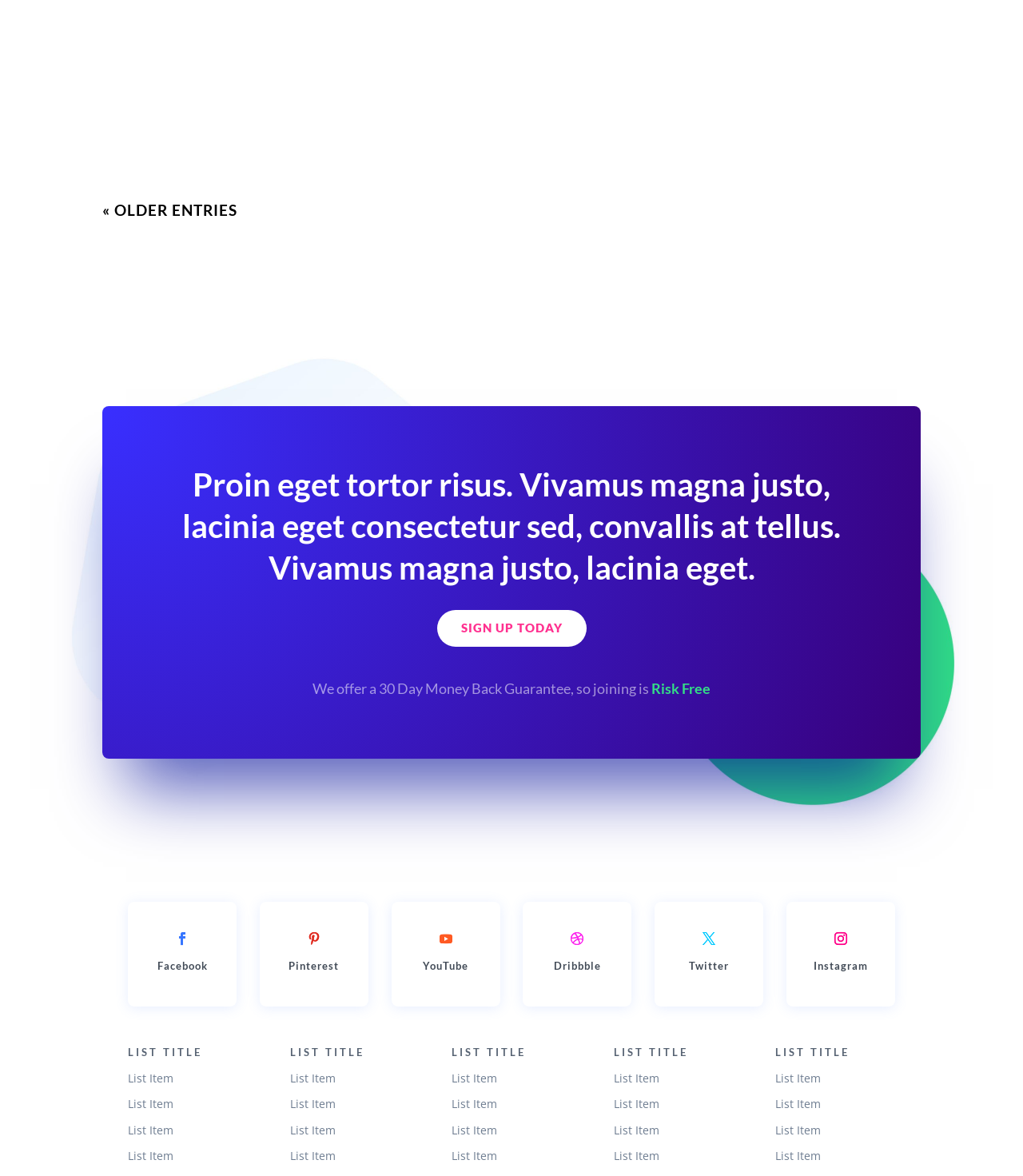Determine the bounding box coordinates for the UI element with the following description: "List Item". The coordinates should be four float numbers between 0 and 1, represented as [left, top, right, bottom].

[0.441, 0.954, 0.486, 0.967]